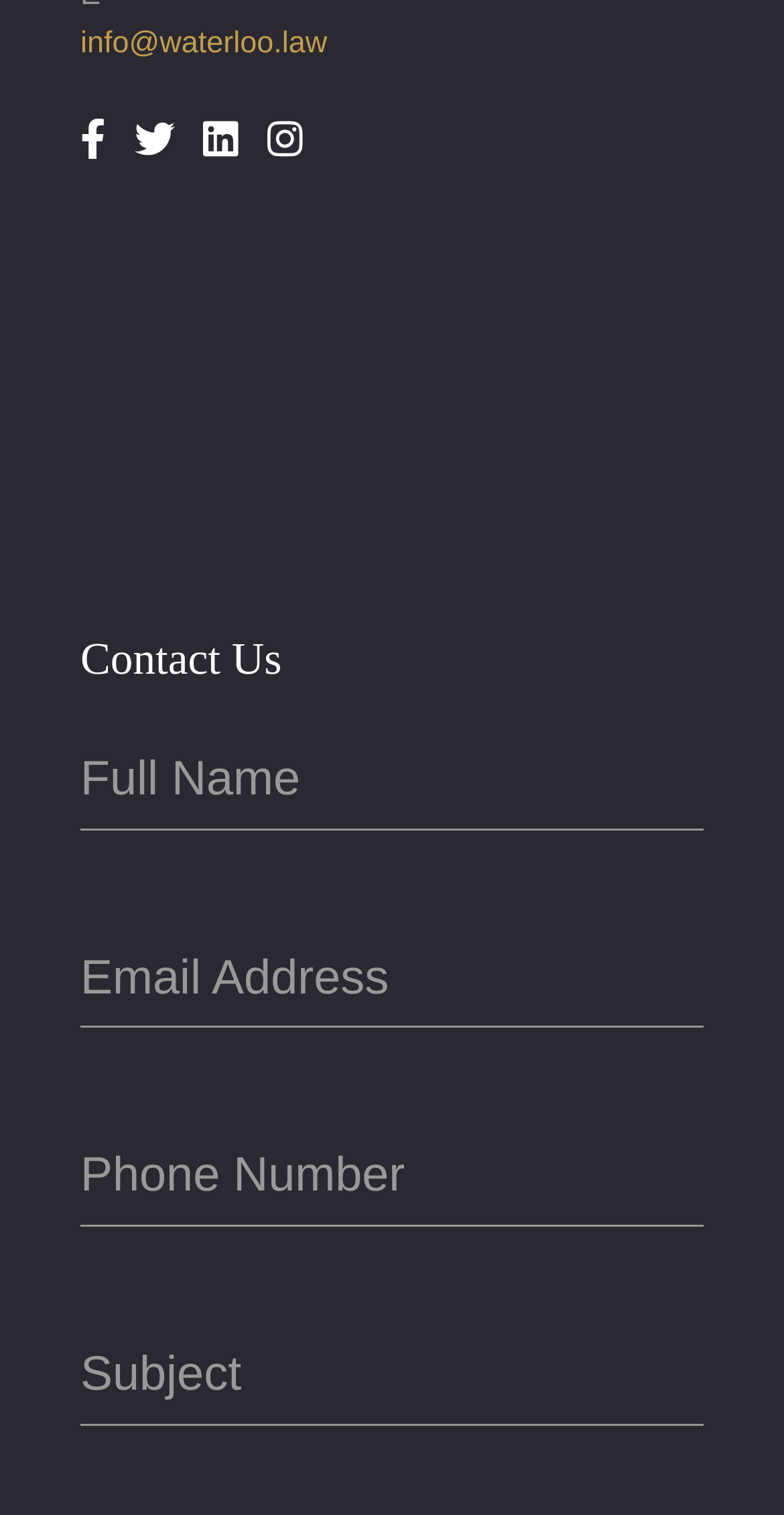Using the element description name="emailAddress" placeholder="Email Address", predict the bounding box coordinates for the UI element. Provide the coordinates in (top-left x, top-left y, bottom-right x, bottom-right y) format with values ranging from 0 to 1.

[0.103, 0.614, 0.897, 0.679]